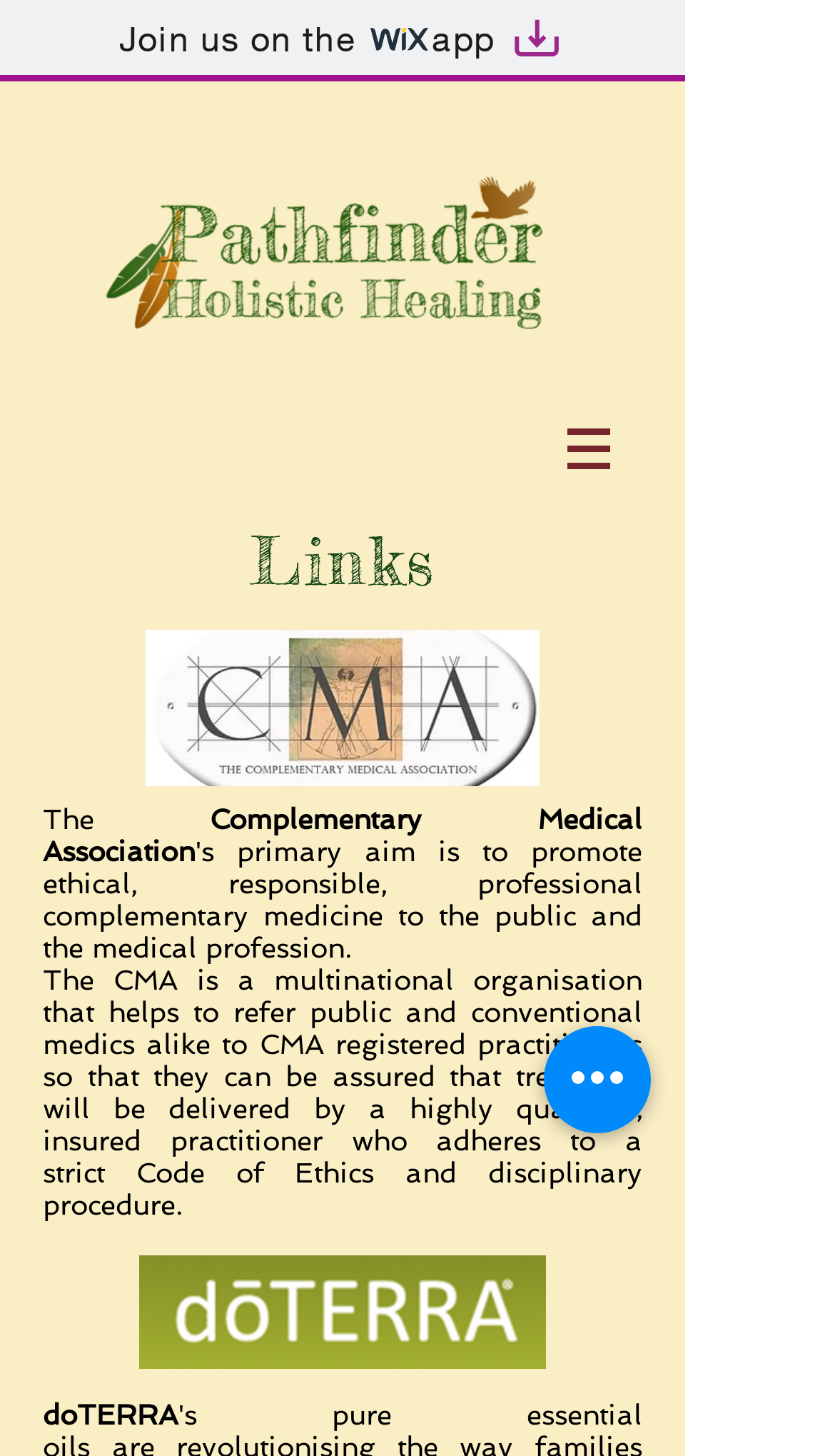Give the bounding box coordinates for the element described as: "Join us on the app".

[0.0, 0.0, 0.821, 0.056]